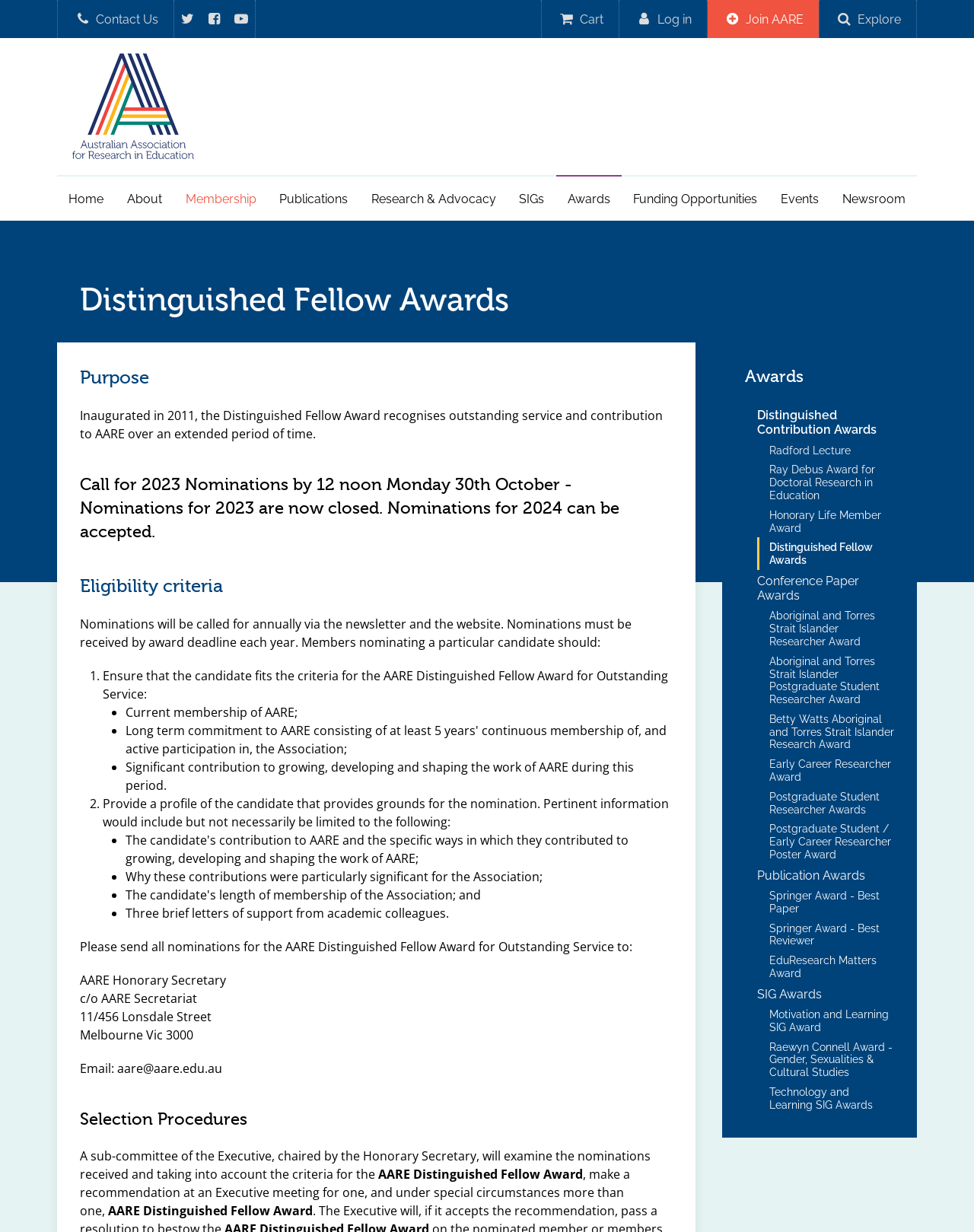Please answer the following question using a single word or phrase: What is the purpose of the Distinguished Fellow Award?

Recognise outstanding service and contribution to AARE